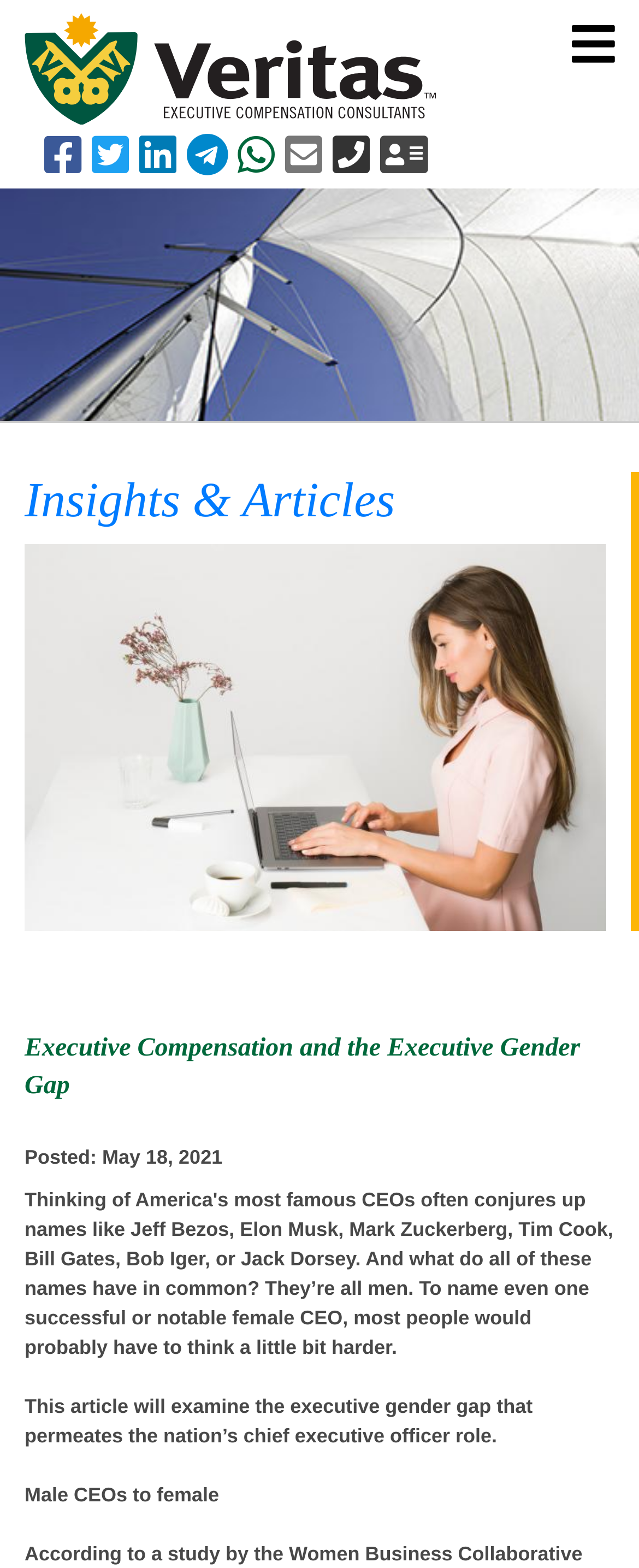Produce an elaborate caption capturing the essence of the webpage.

The webpage is about executive compensation and the executive gender gap, with a focus on a study by the Women Business Collaborative. At the top left, there is a logo of Veritas Executive Compensation Consultants, accompanied by a link to the company's website. Below the logo, there are several social media links, represented by icons, aligned horizontally.

On the top right, there is a button to toggle navigation, which controls the responsive navbar. Below the navigation button, there is a heading "Insights & Articles" with a link to the same title. 

The main content of the webpage is an article about the executive gender gap, with an image related to the topic. The article's title, "Executive Compensation and the Executive Gender Gap", is displayed prominently. Below the title, there is a posted date, "May 18, 2021". The article's content starts with a statistic, "Male CEOs to female", followed by a paragraph discussing the study by the Women Business Collaborative, which found that women accounted for just 7.8% of CEOs in S&P companies at the end of 2020, but notes that things appear to be steadily improving.